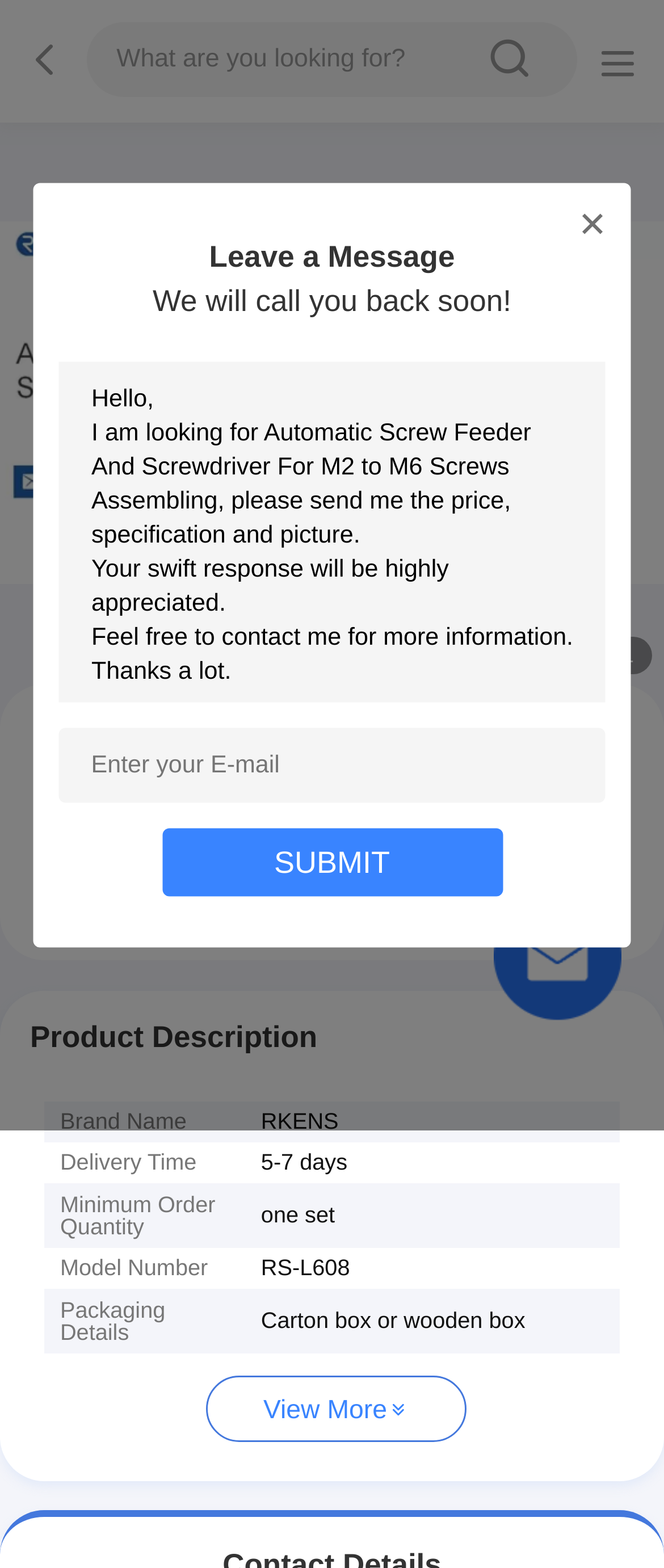Based on the image, provide a detailed response to the question:
What is the purpose of the 'Leave a Message' section?

I inferred the purpose of the 'Leave a Message' section by looking at the text input fields and the 'SUBMIT' button, which suggests that users can send a message to the seller or manufacturer.